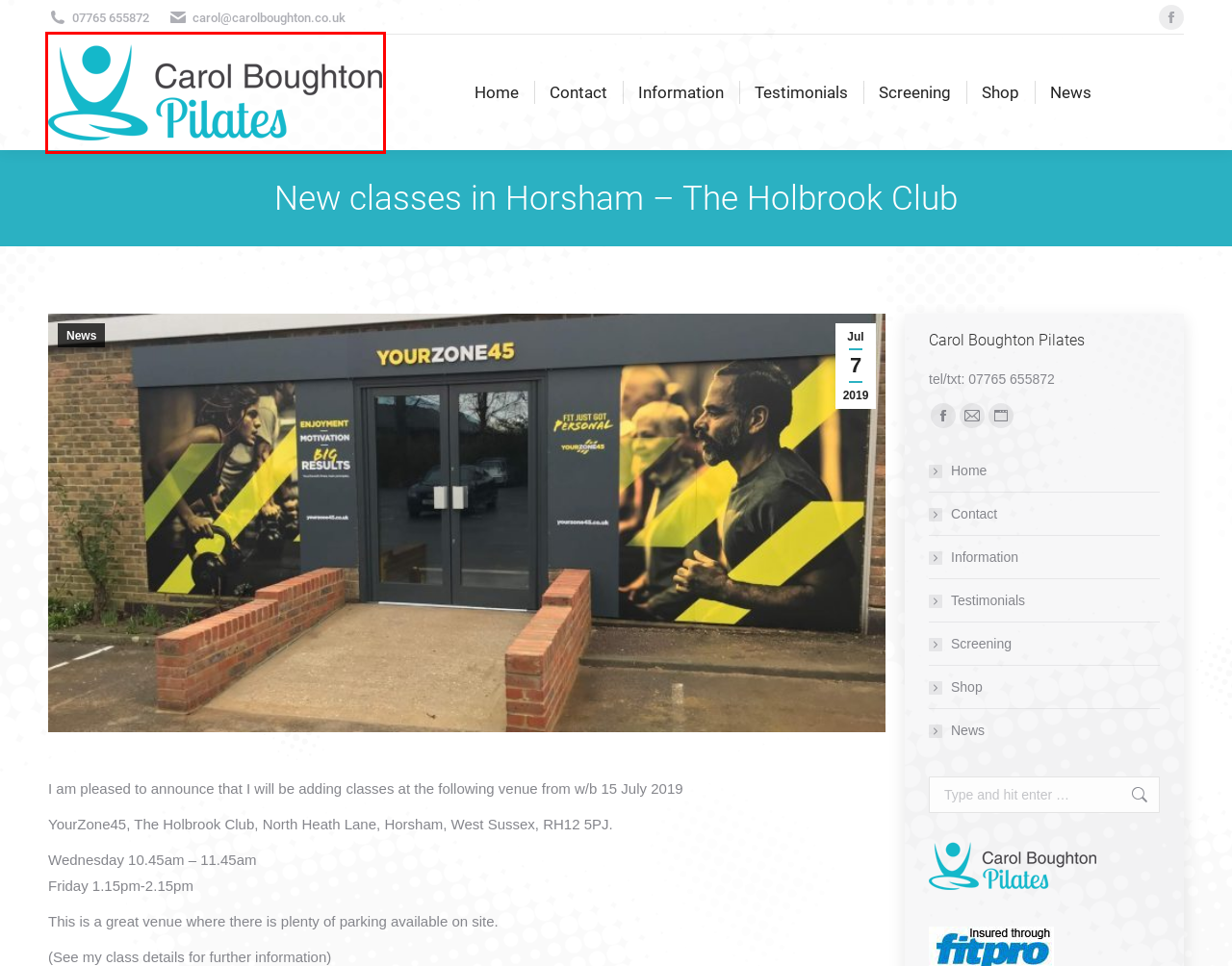Given a screenshot of a webpage featuring a red bounding box, identify the best matching webpage description for the new page after the element within the red box is clicked. Here are the options:
A. Pilates Classes in Horsham | Carol Boughton Pilates Instructor
B. 7th July 2019 - Carol Boughton Pilates
C. Shop - Carol Boughton Pilates
D. Contact Me - Carol Boughton Pilates
E. Pilates Classes Information - Carol Boughton Pilates
F. Testimonials - Carol Boughton Pilates
G. News - Carol Boughton Pilates
H. Health Questionnaire - Carol Boughton Pilates

A